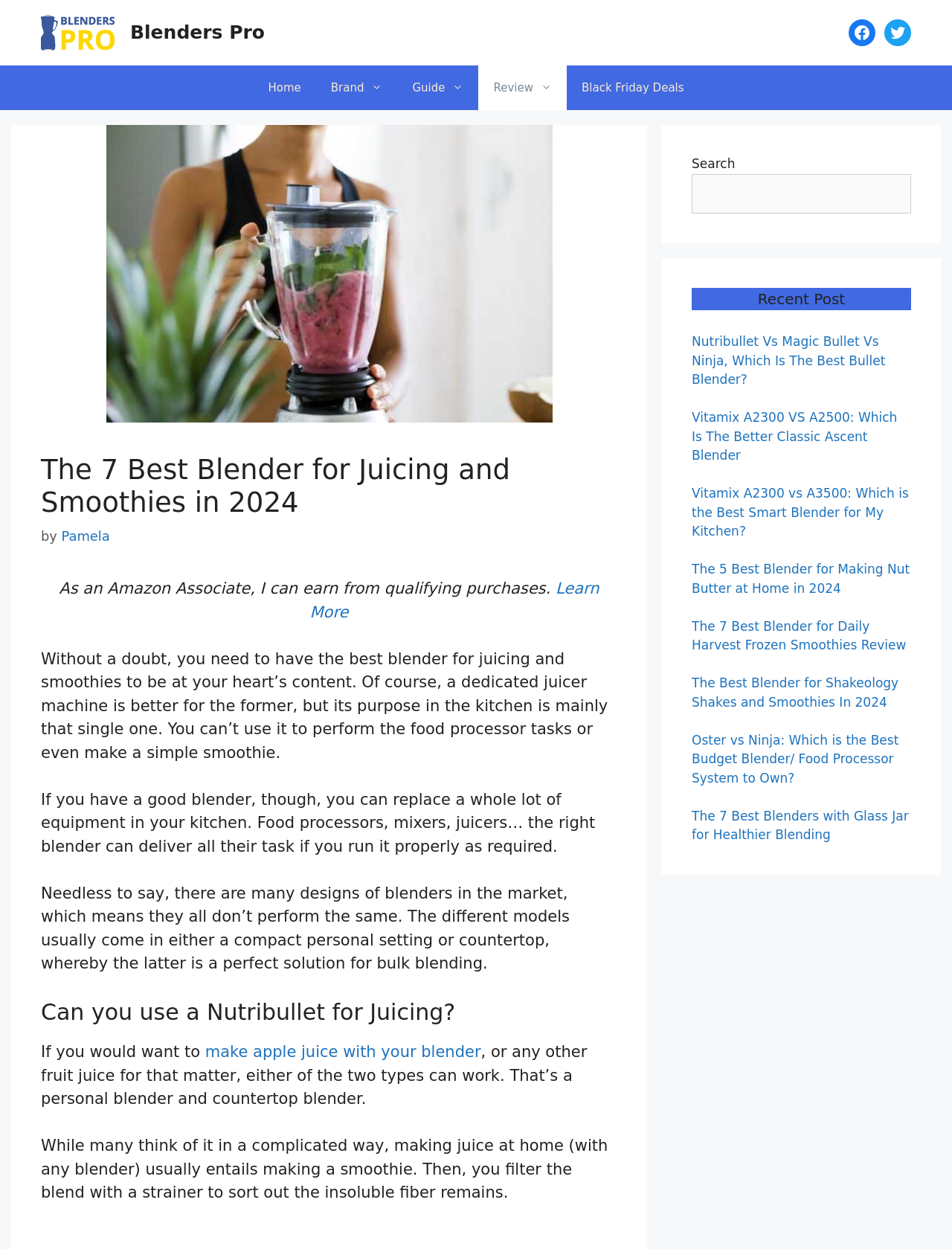Can you provide the bounding box coordinates for the element that should be clicked to implement the instruction: "Search for a keyword"?

[0.727, 0.139, 0.957, 0.171]